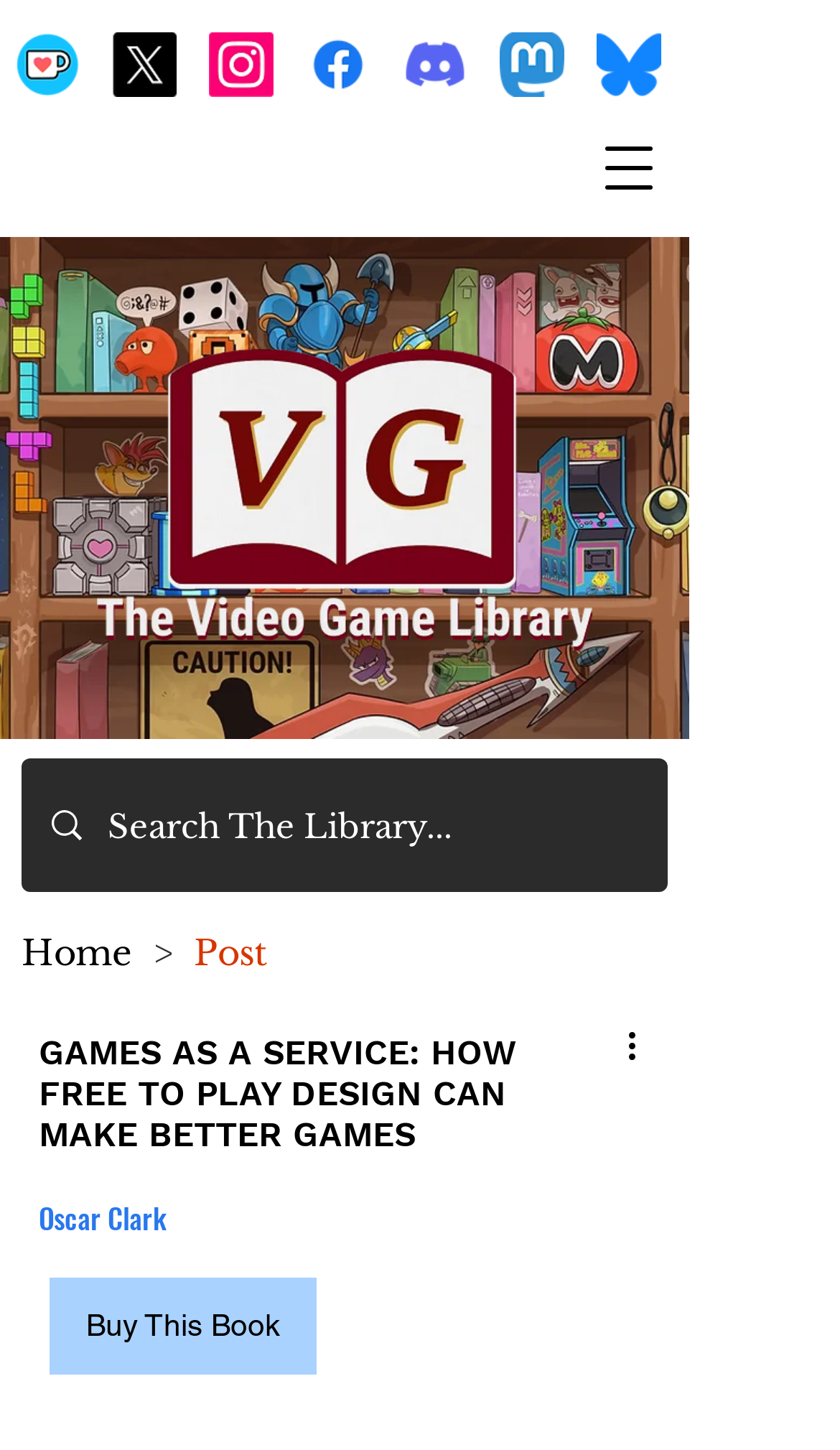Using the webpage screenshot, locate the HTML element that fits the following description and provide its bounding box: "aria-label="Open navigation menu"".

[0.685, 0.079, 0.813, 0.153]